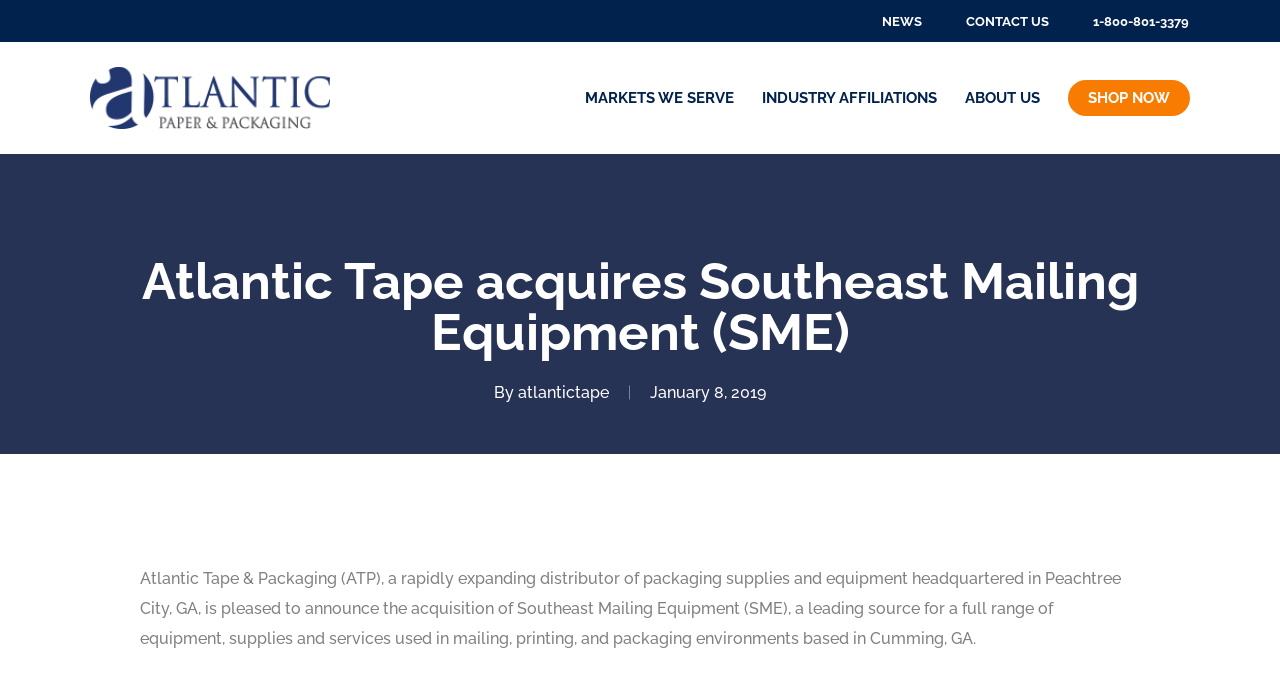Respond to the question below with a concise word or phrase:
What is the company that acquired Southeast Mailing Equipment?

Atlantic Tape